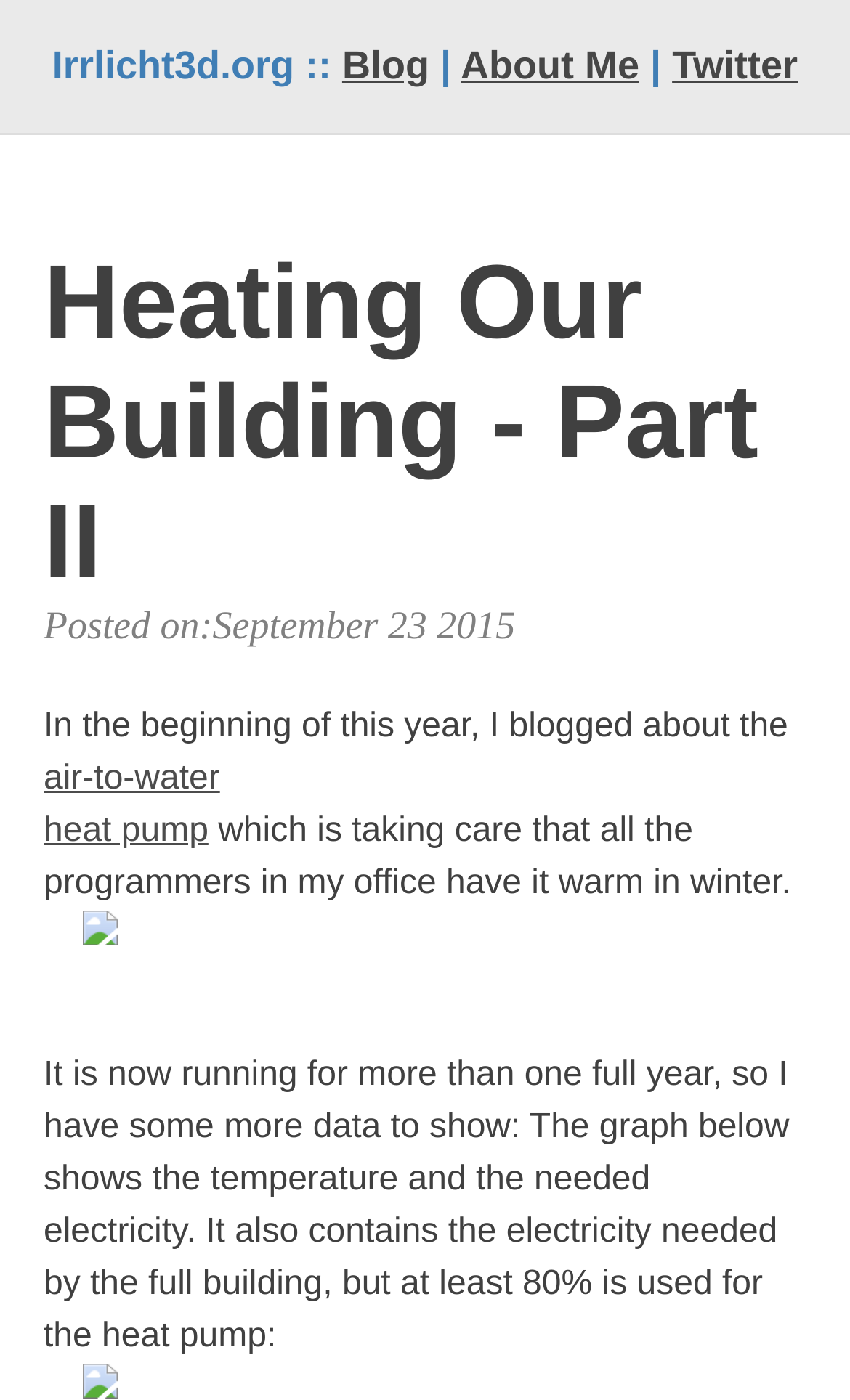What is the purpose of the air-to-water heat pump?
Look at the image and provide a short answer using one word or a phrase.

To keep the office warm